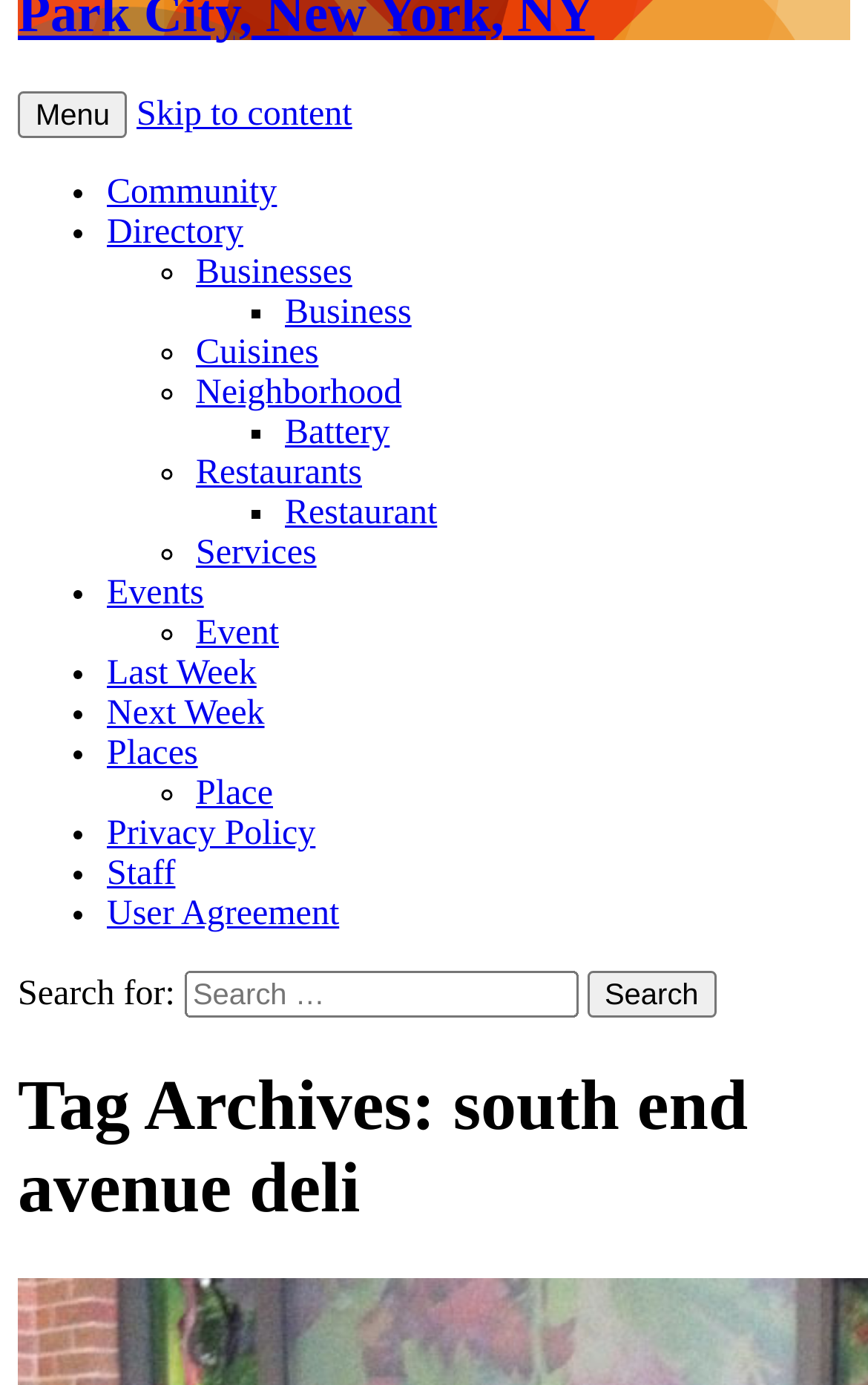Please locate the bounding box coordinates of the element that needs to be clicked to achieve the following instruction: "View 'Businesses'". The coordinates should be four float numbers between 0 and 1, i.e., [left, top, right, bottom].

[0.226, 0.183, 0.406, 0.21]